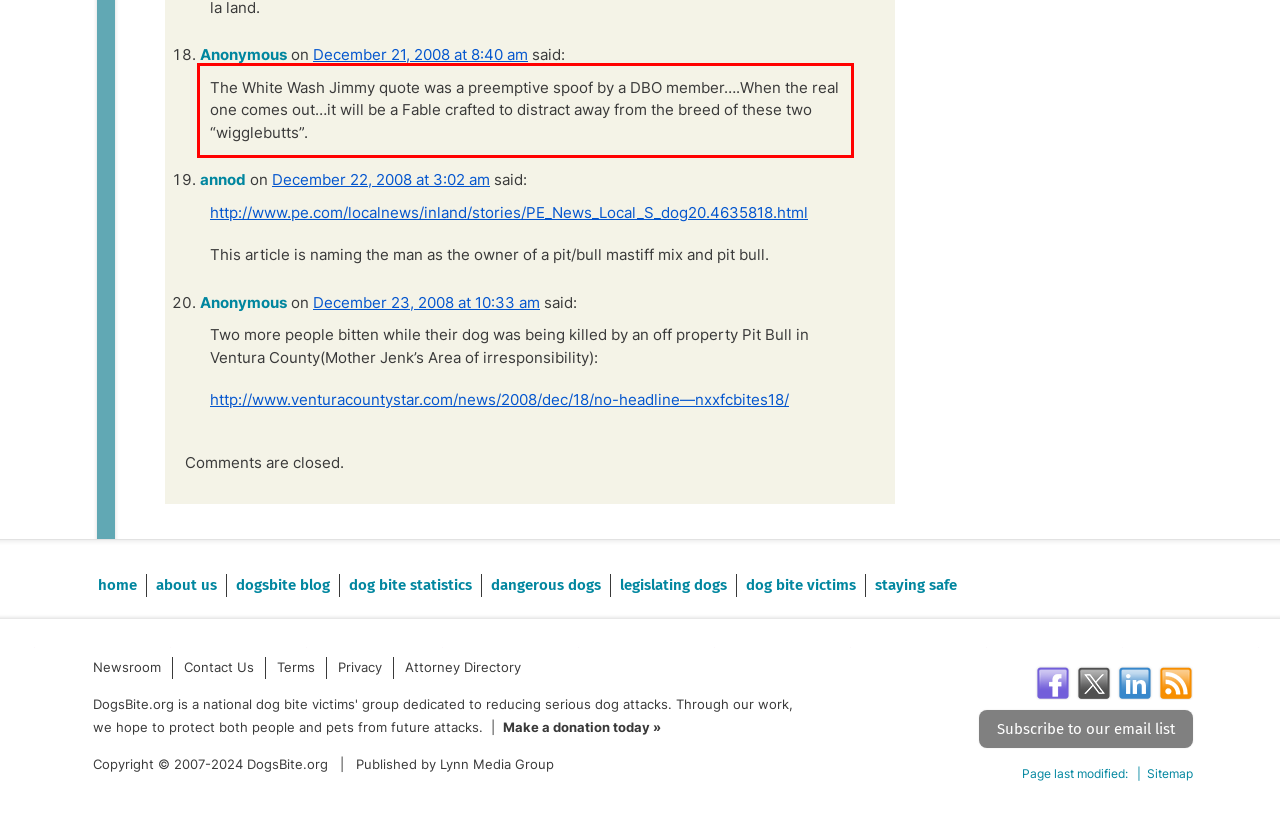Using the provided webpage screenshot, recognize the text content in the area marked by the red bounding box.

The White Wash Jimmy quote was a preemptive spoof by a DBO member….When the real one comes out…it will be a Fable crafted to distract away from the breed of these two “wigglebutts”.